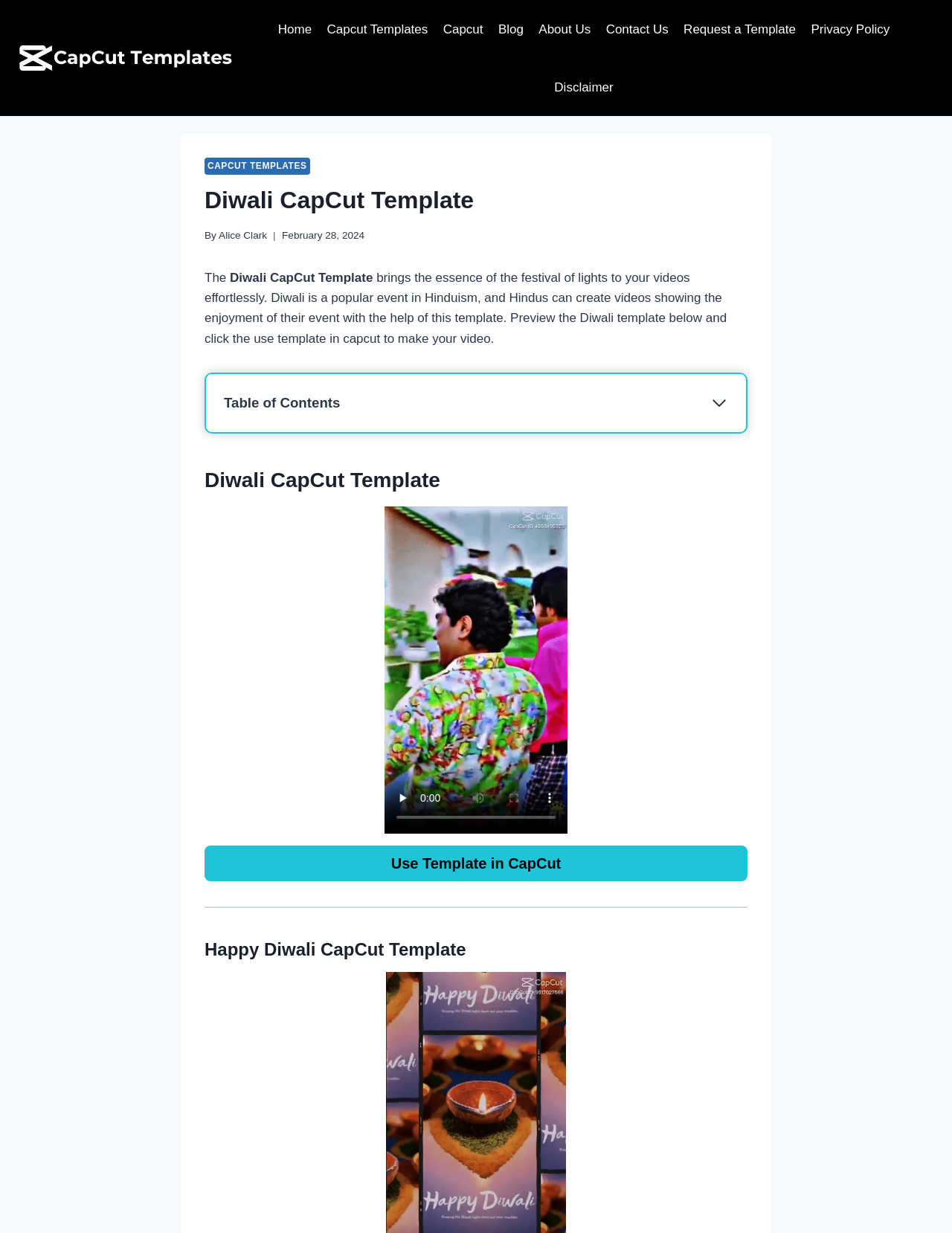Please reply to the following question with a single word or a short phrase:
What is the navigation element above the video for?

Table of Contents